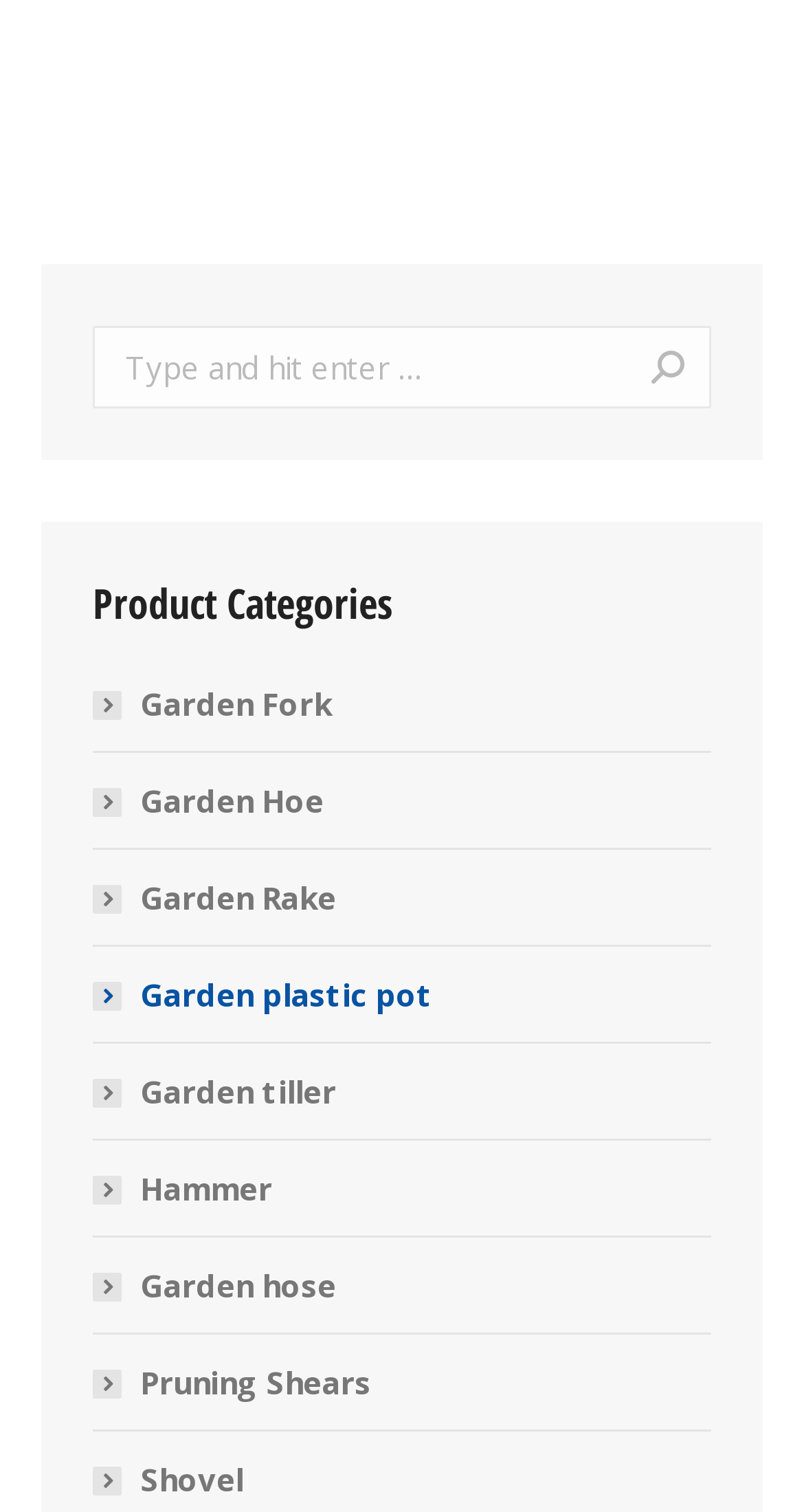Please specify the bounding box coordinates for the clickable region that will help you carry out the instruction: "Search for a product".

[0.115, 0.216, 0.885, 0.27]